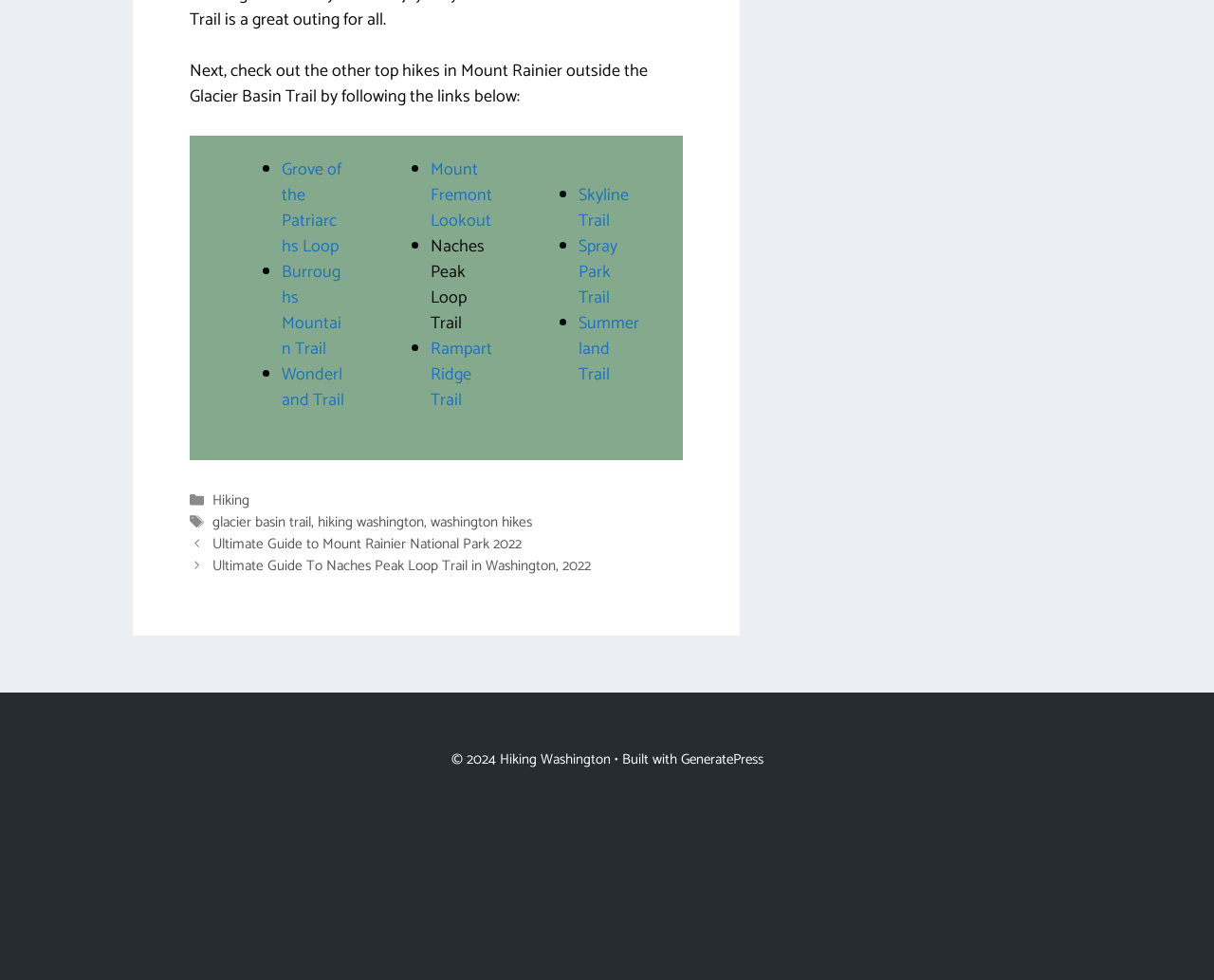Carefully examine the image and provide an in-depth answer to the question: What is the location of the hiking trails mentioned on the webpage?

The webpage mentions Mount Rainier National Park and lists several hiking trails, which suggests that the location of the hiking trails is Mount Rainier.